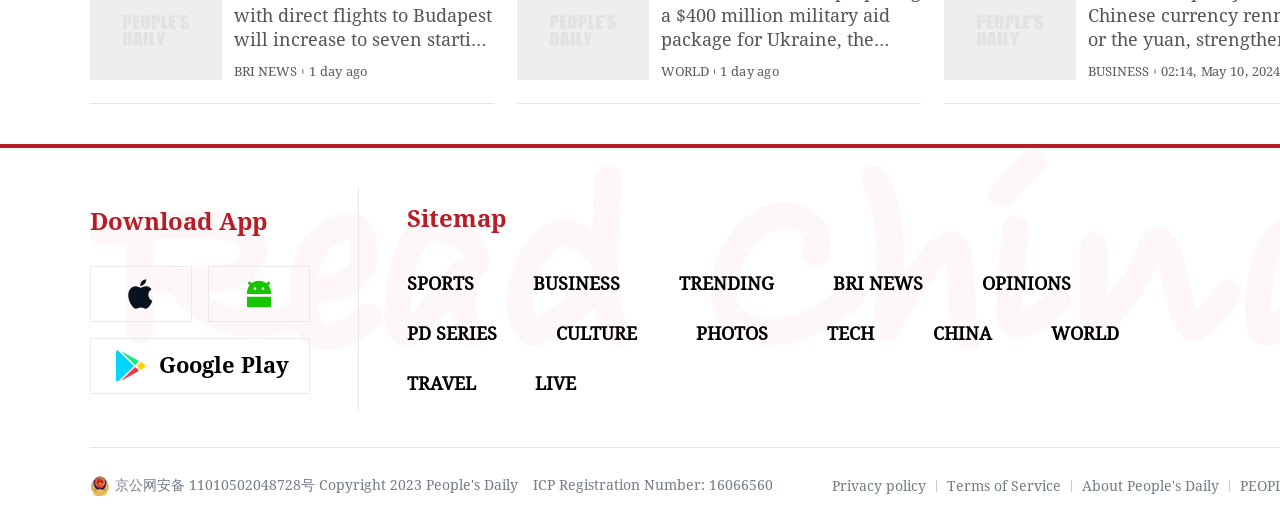Identify the bounding box coordinates of the HTML element based on this description: "About People's Daily".

[0.845, 0.905, 0.952, 0.935]